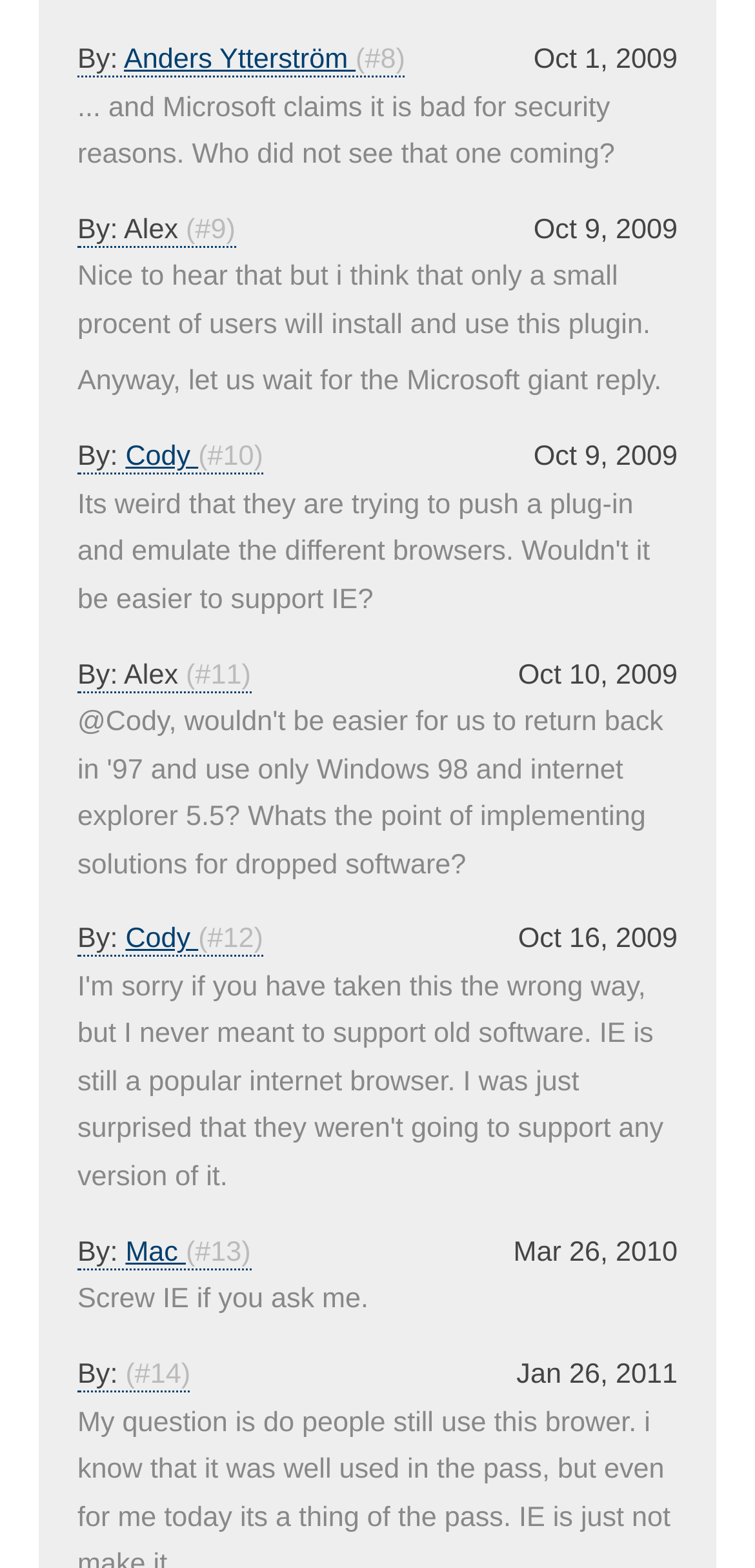Provide your answer in one word or a succinct phrase for the question: 
Who wrote the comment on Oct 9, 2009?

Alex